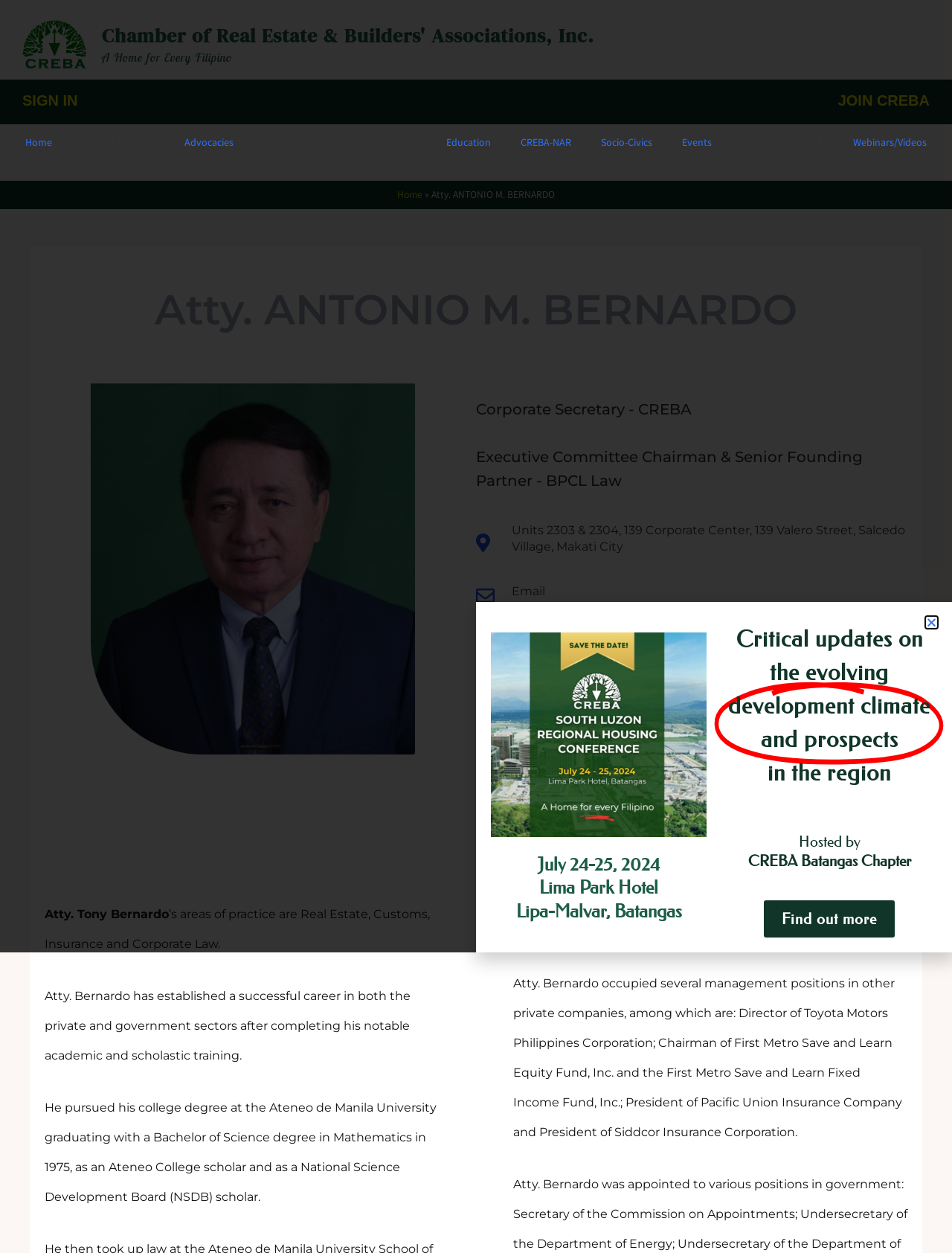What is the name of the organization where Atty. Bernardo is the Corporate Secretary?
Using the image, provide a concise answer in one word or a short phrase.

CREBA